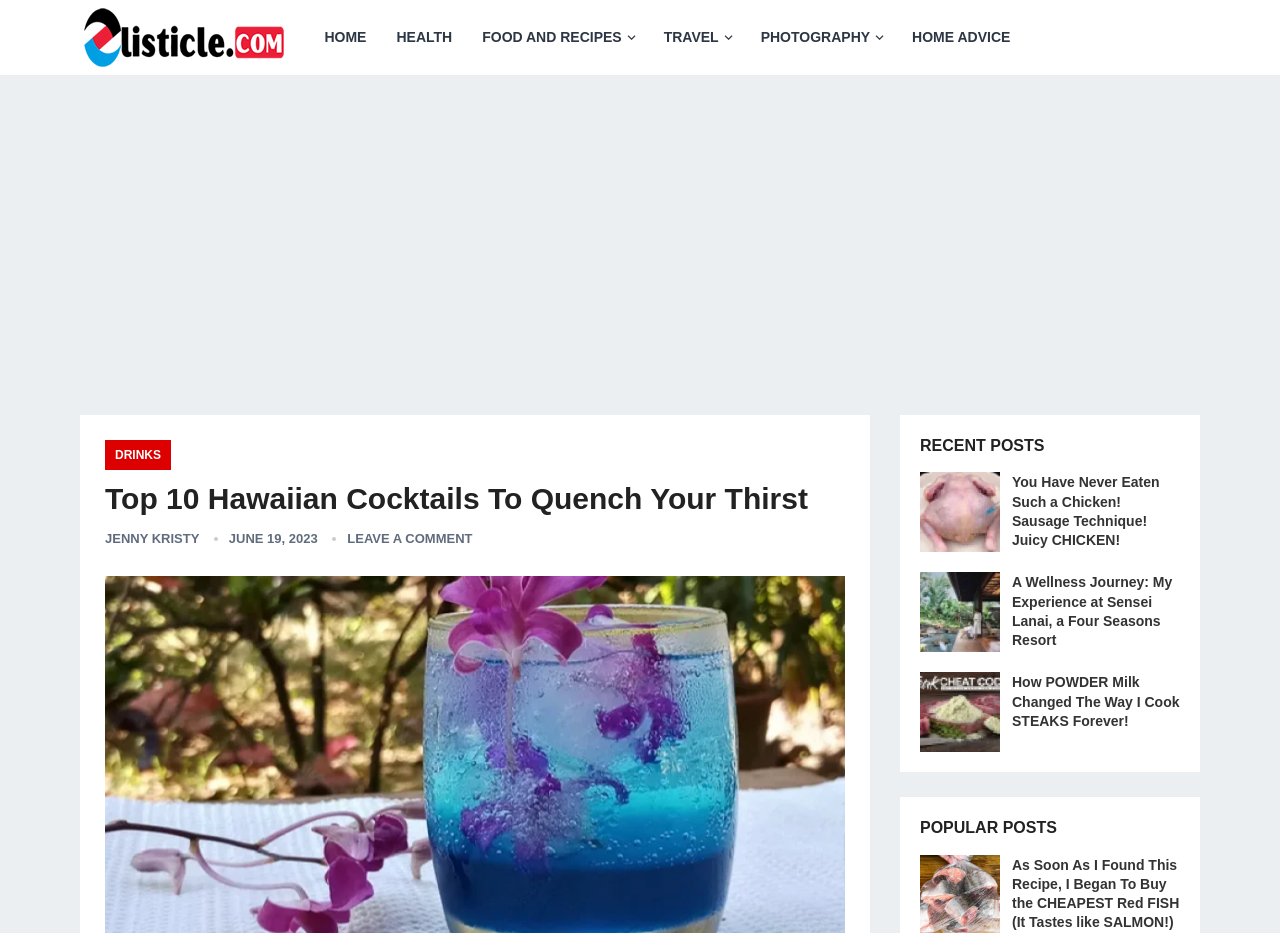Provide a thorough summary of the webpage.

This webpage is about Hawaiian cocktails, with a focus on the top 10 refreshing drinks for the summer. At the top, there is a navigation menu with links to different sections of the website, including "HOME", "HEALTH", "FOOD AND RECIPES", "TRAVEL", "PHOTOGRAPHY", and "HOME ADVICE". 

Below the navigation menu, there is a large advertisement taking up most of the width of the page. 

To the right of the advertisement, there is a header section with a link to "DRINKS" and a heading that reads "Top 10 Hawaiian Cocktails To Quench Your Thirst". Below this, there is a link to the author's name, "JENNY KRISTY", and a date, "JUNE 19, 2023". There is also a link to "LEAVE A COMMENT" in this section.

On the right side of the page, there are three sections labeled "RECENT POSTS", "POPULAR POSTS", and another section with more links to recent posts. Each of these sections contains multiple links to different articles, including "You Have Never Eaten Such a Chicken! Sausage Technique! Juicy CHICKEN!", "A Wellness Journey: My Experience at Sensei Lanai, a Four Seasons Resort", and "How POWDER Milk Changed The Way I Cook STEAKS Forever!".